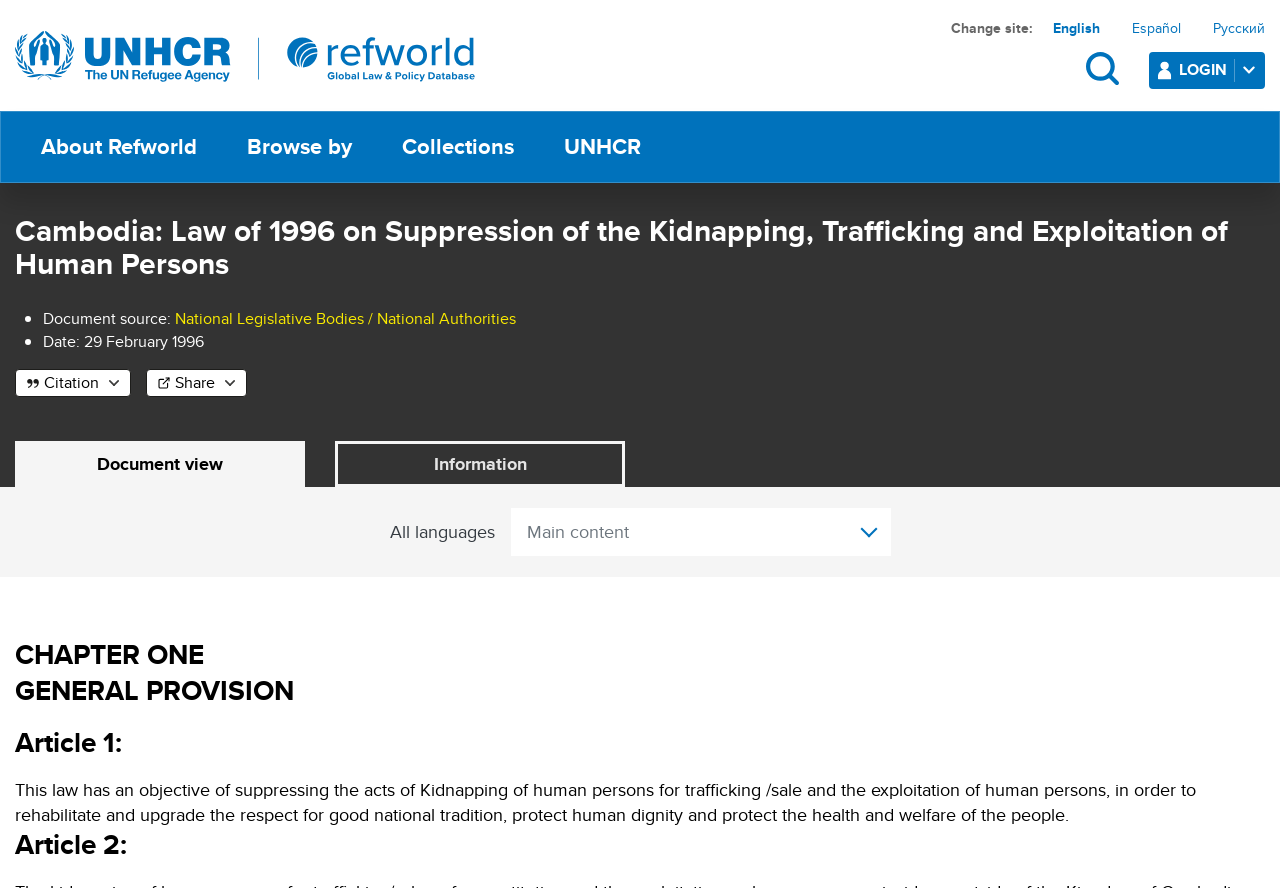What is the purpose of the law described on this webpage?
Please provide a detailed and thorough answer to the question.

I found the answer by reading the text that describes the law, which says 'This law has an objective of suppressing the acts of Kidnapping of human persons for trafficking/sale and the exploitation of human persons, in order to rehabilitate and upgrade the respect for good national tradition, protect human dignity and protect the health and welfare of the people.' This text clearly indicates that the purpose of the law is to suppress kidnapping and exploitation of human persons.